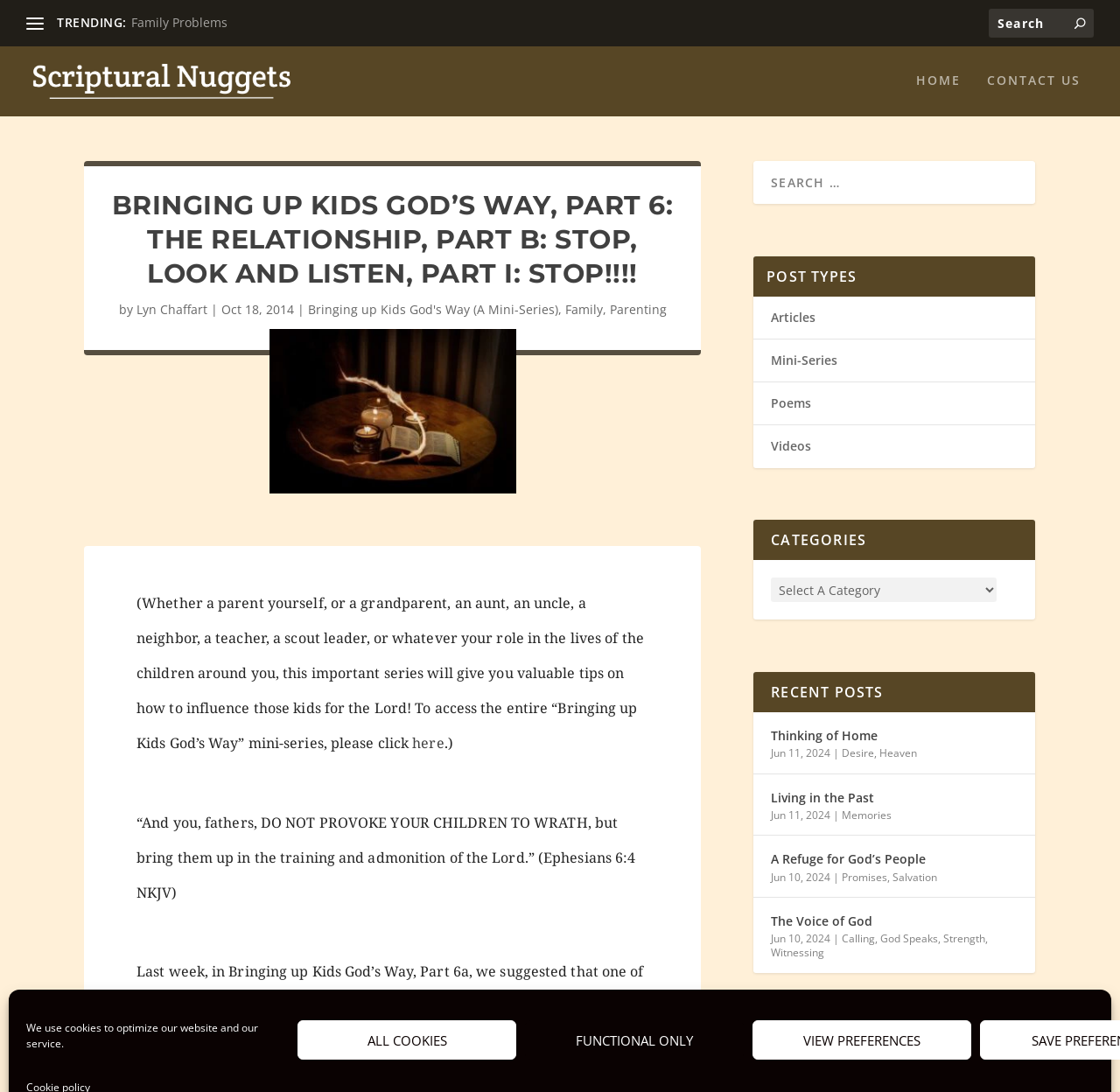What is the purpose of the search box? Please answer the question using a single word or phrase based on the image.

To search for content